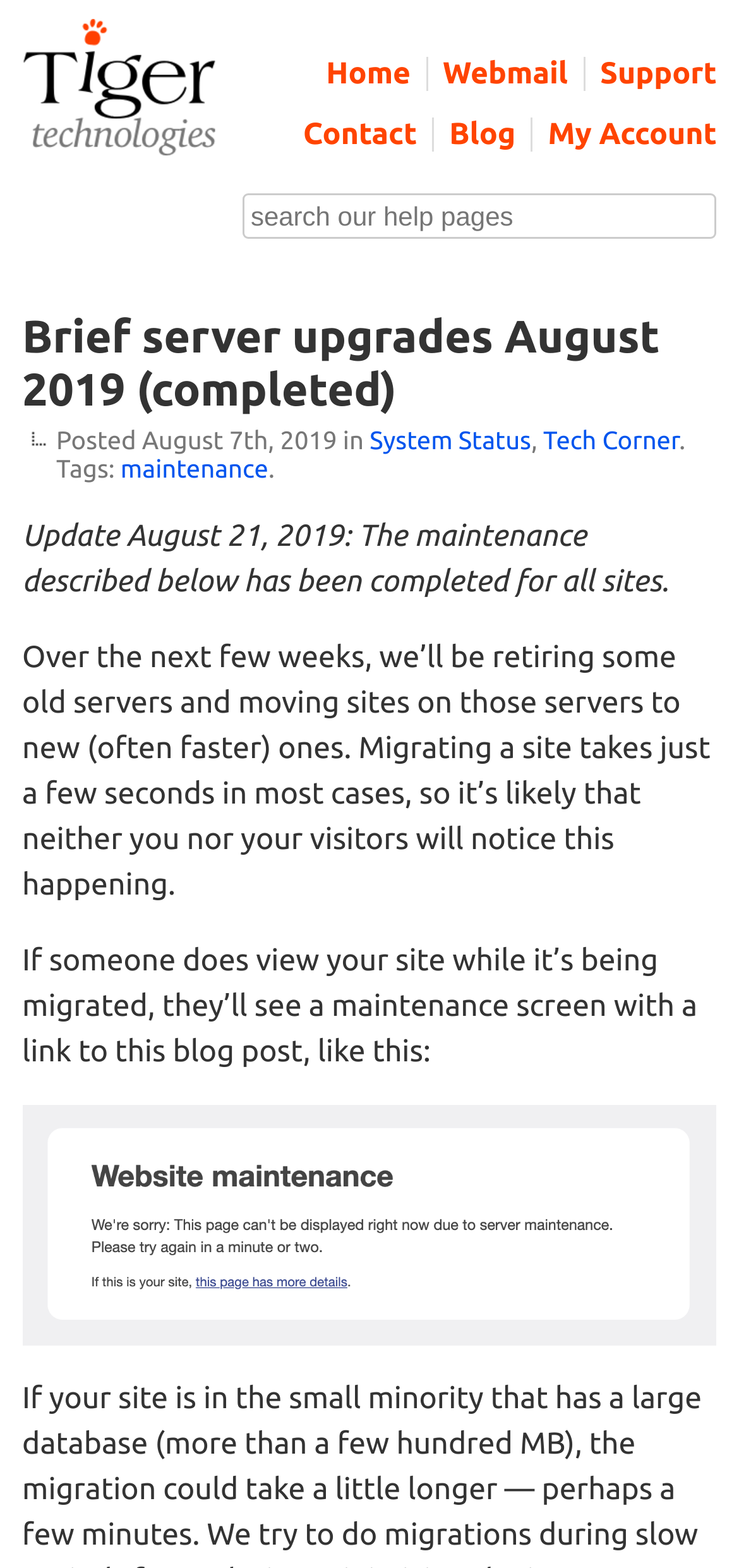Provide a short answer to the following question with just one word or phrase: What is the topic of the blog post?

Server upgrades